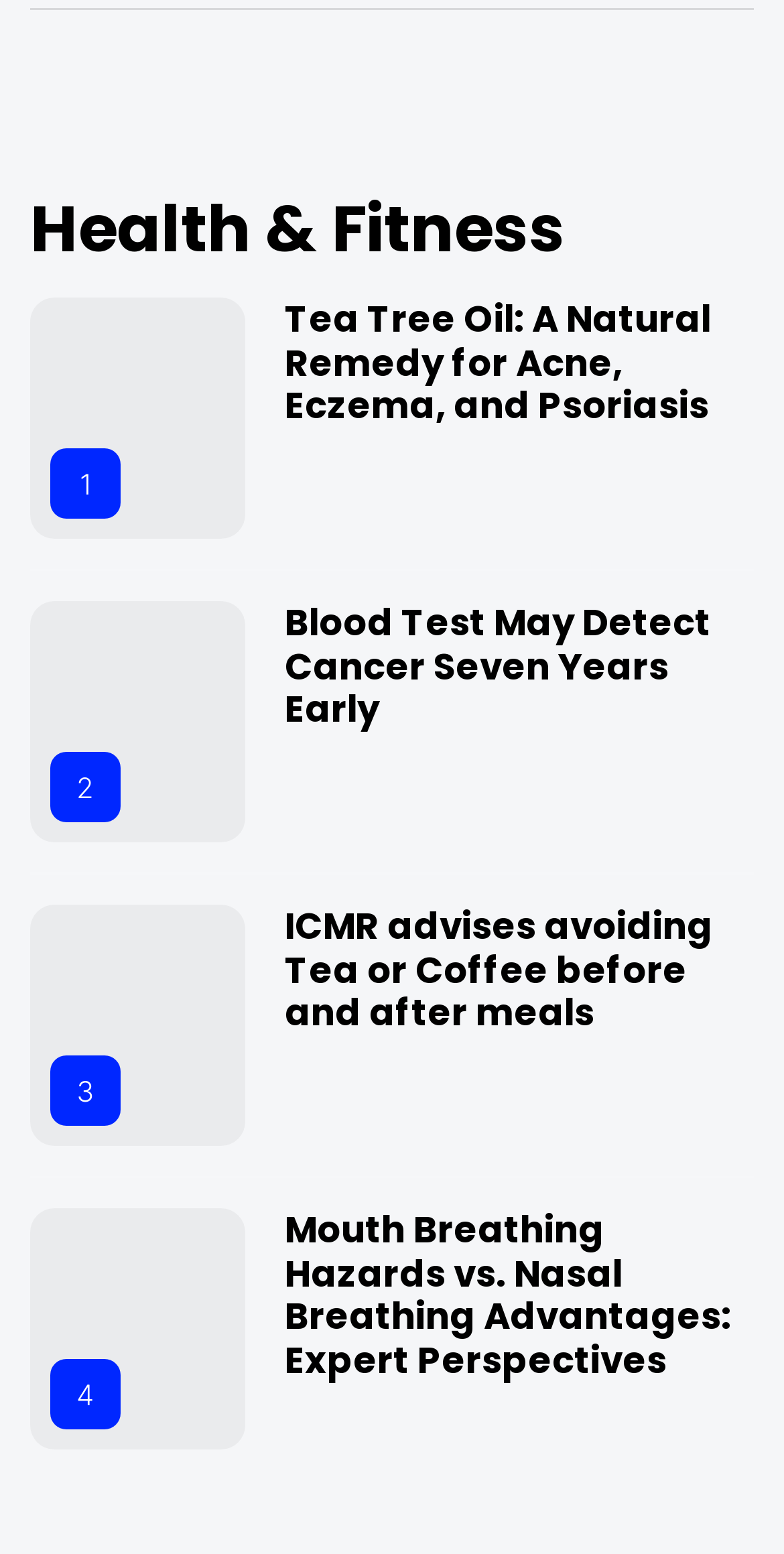Please find the bounding box coordinates of the element that needs to be clicked to perform the following instruction: "Explore Mouth Breathing Hazards". The bounding box coordinates should be four float numbers between 0 and 1, represented as [left, top, right, bottom].

[0.363, 0.775, 0.932, 0.891]